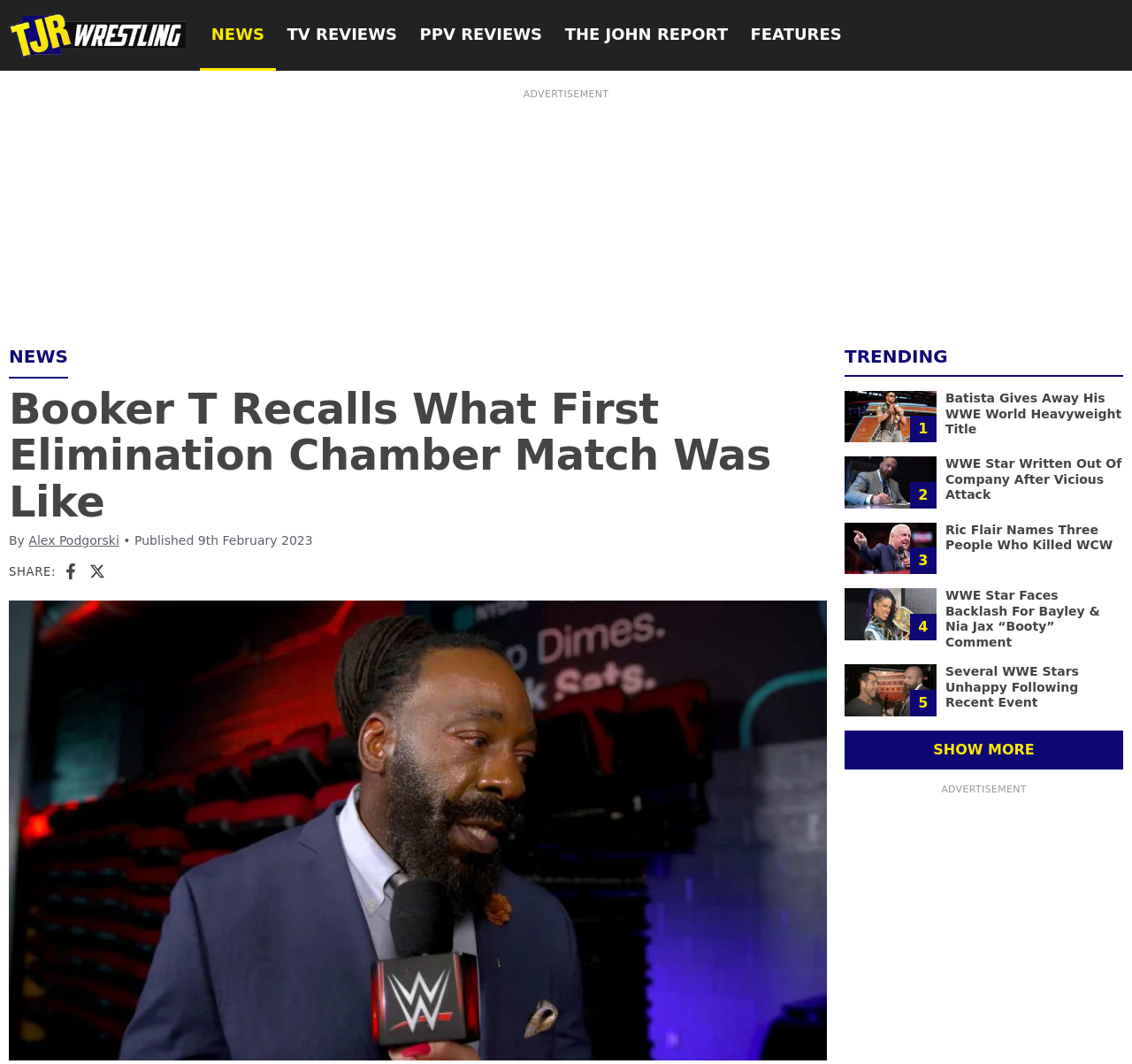What is the name of the website?
Please use the image to deliver a detailed and complete answer.

I determined the answer by looking at the top-left corner of the webpage, where I found a logo and a link with the text 'TJR Wrestling'. This suggests that the website is named TJR Wrestling.